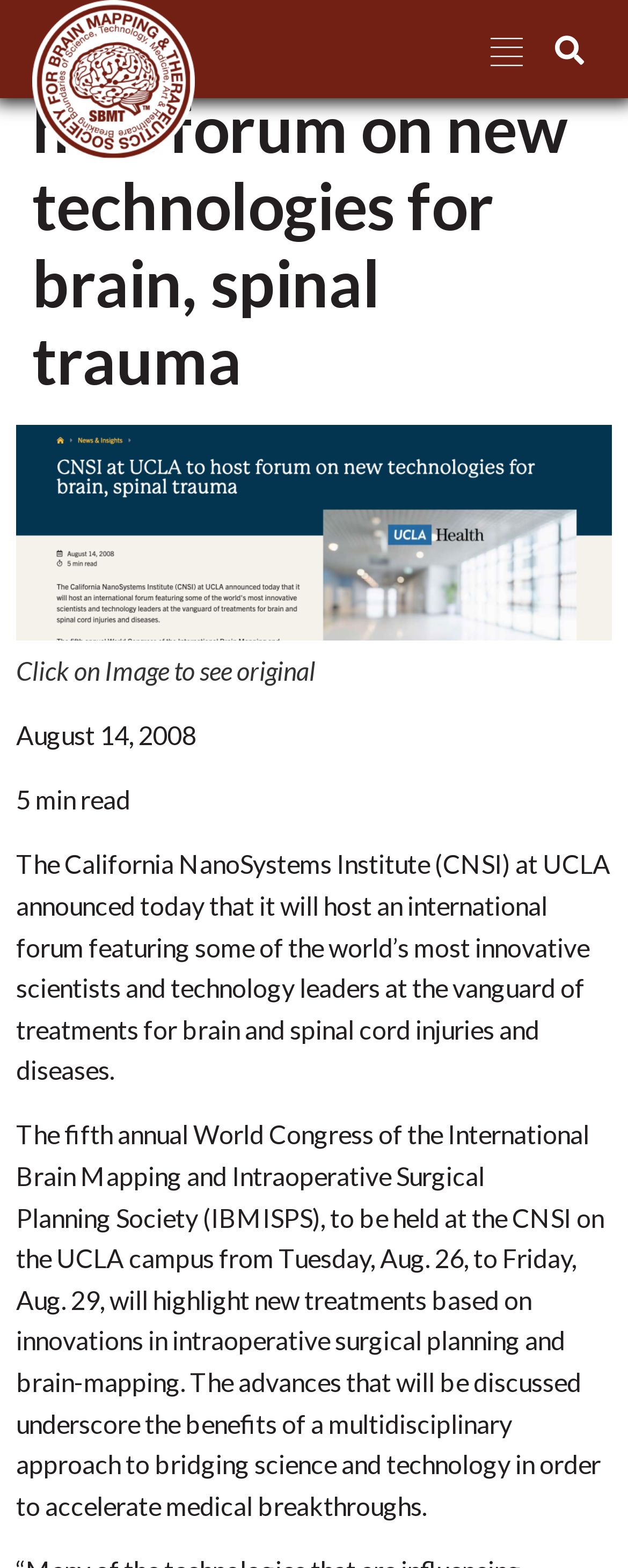Respond to the following question using a concise word or phrase: 
What is the topic of the forum?

Brain and spinal cord injuries